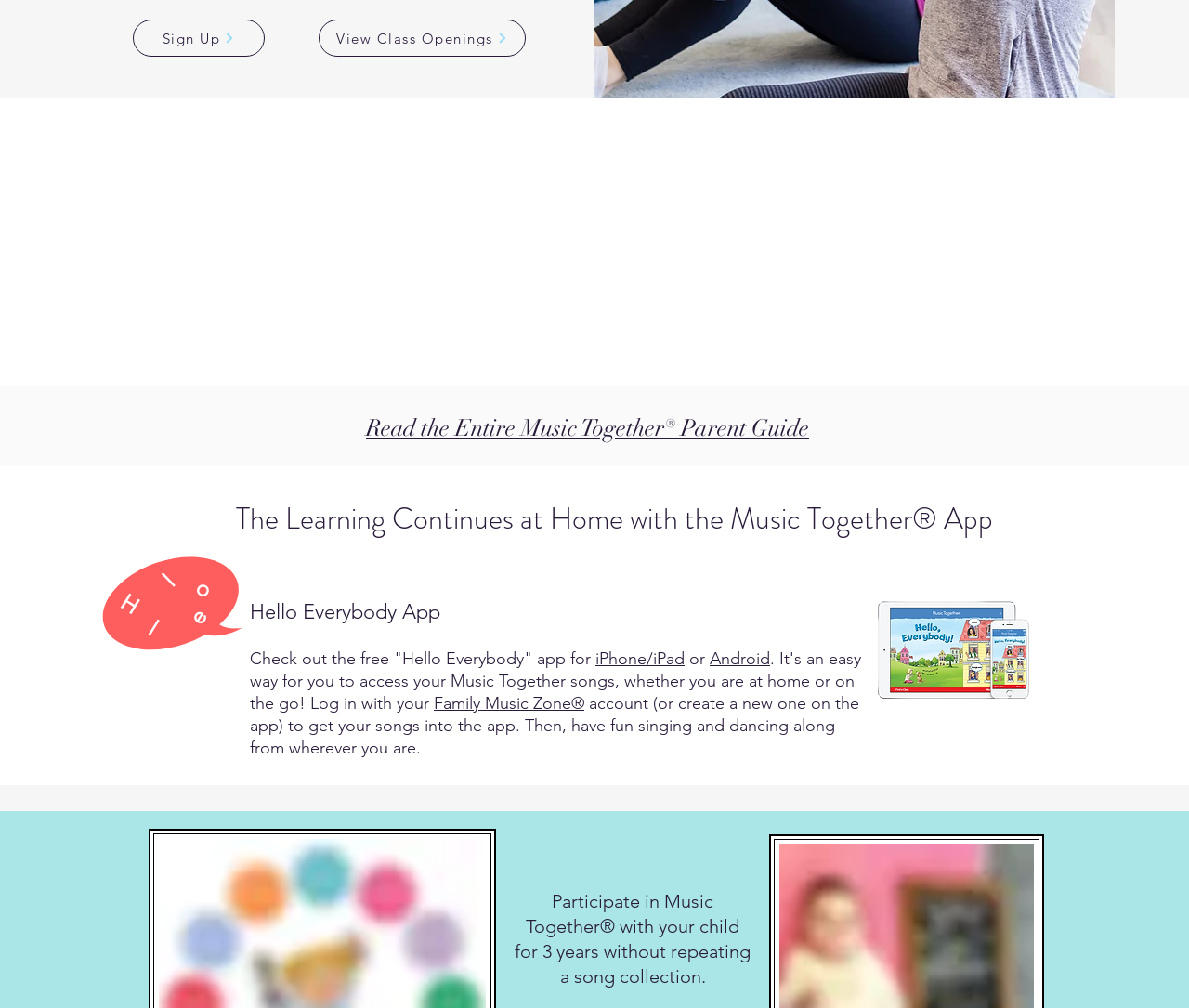What is the 'Music Together' guide about?
Answer the question based on the image using a single word or a brief phrase.

Parent guide